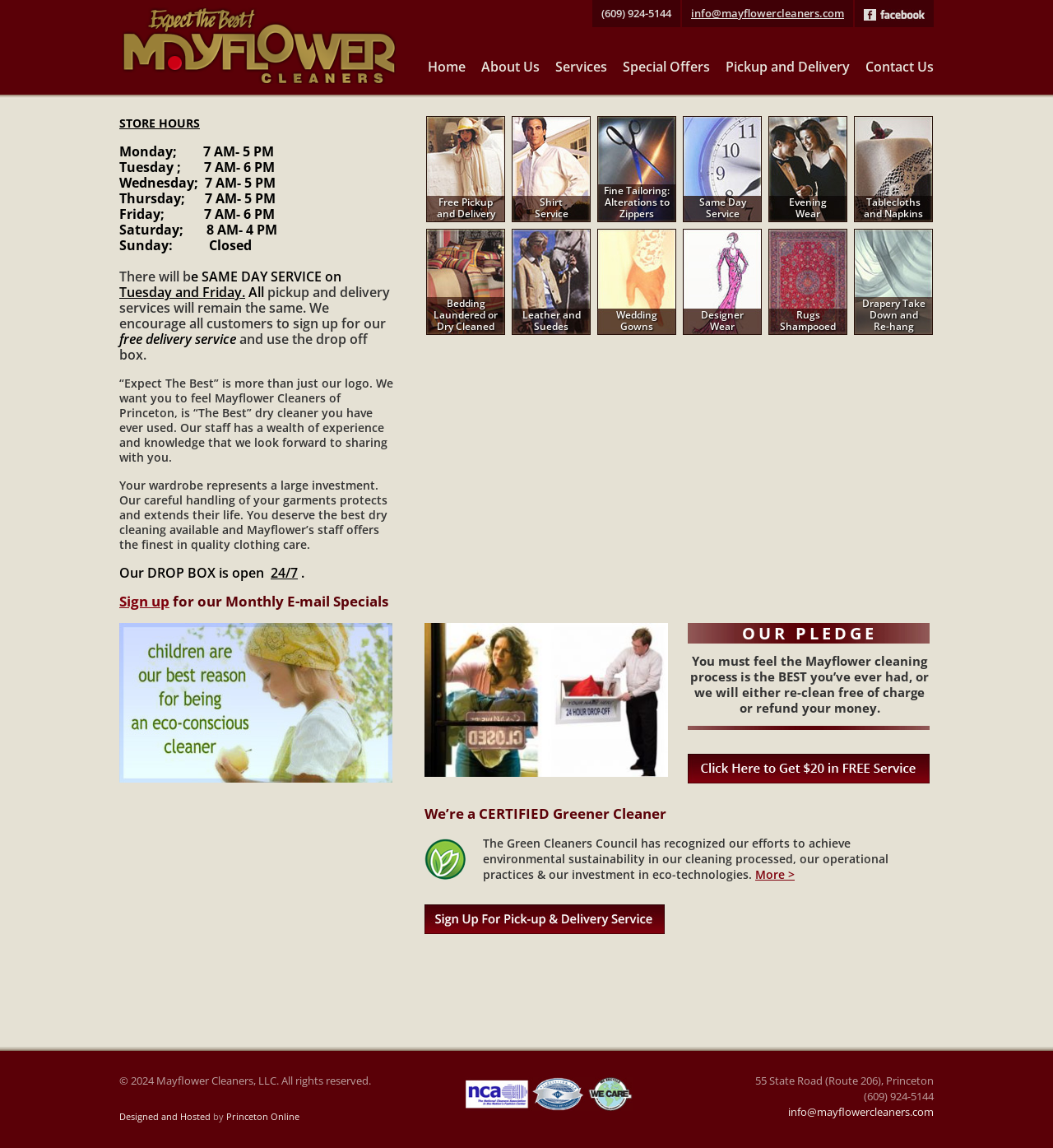Please provide a one-word or phrase answer to the question: 
What is the slogan of Mayflower Cleaners?

Expect The Best